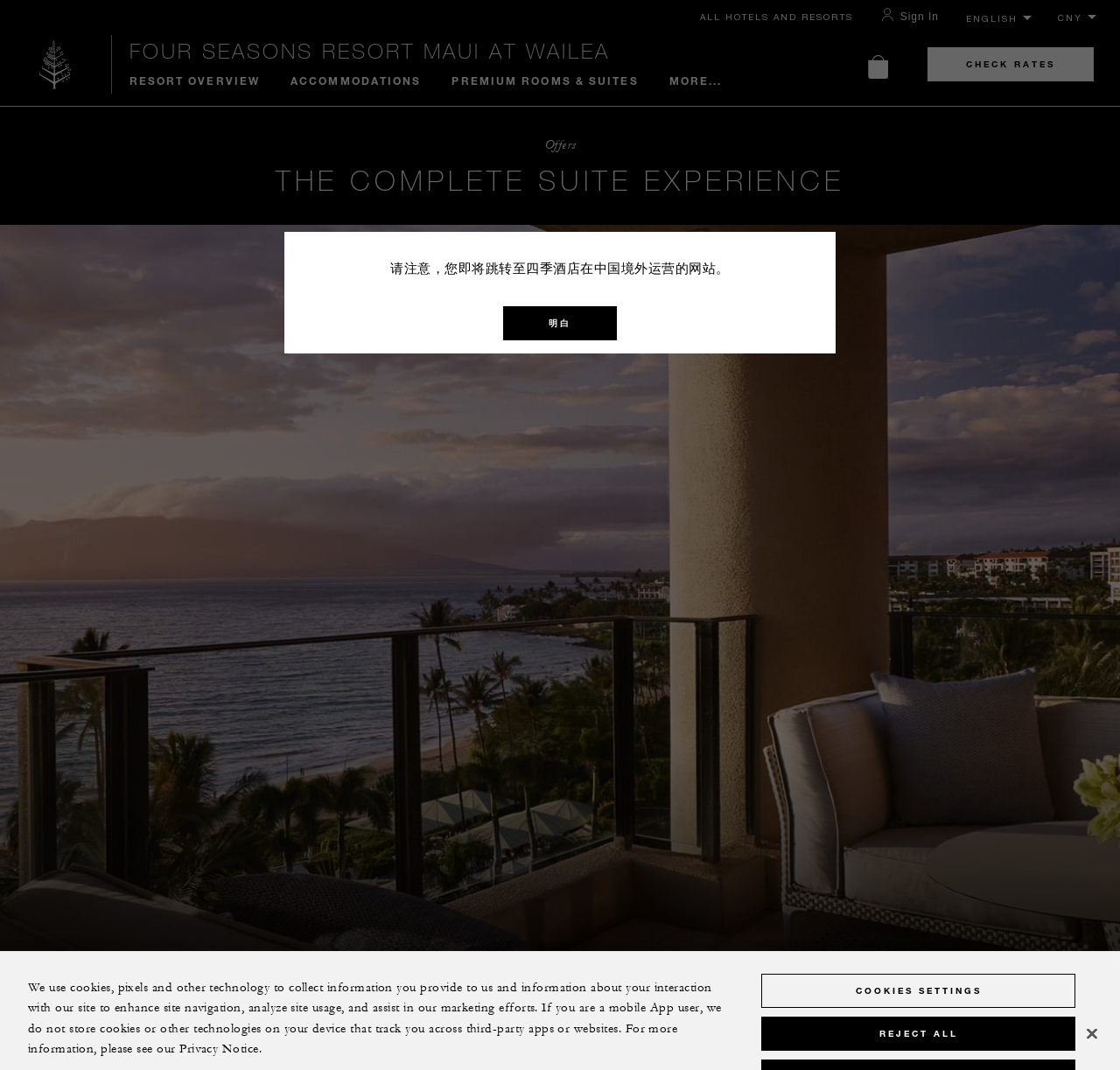Please provide the bounding box coordinate of the region that matches the element description: All Hotels and Resorts. Coordinates should be in the format (top-left x, top-left y, bottom-right x, bottom-right y) and all values should be between 0 and 1.

[0.625, 0.011, 0.761, 0.021]